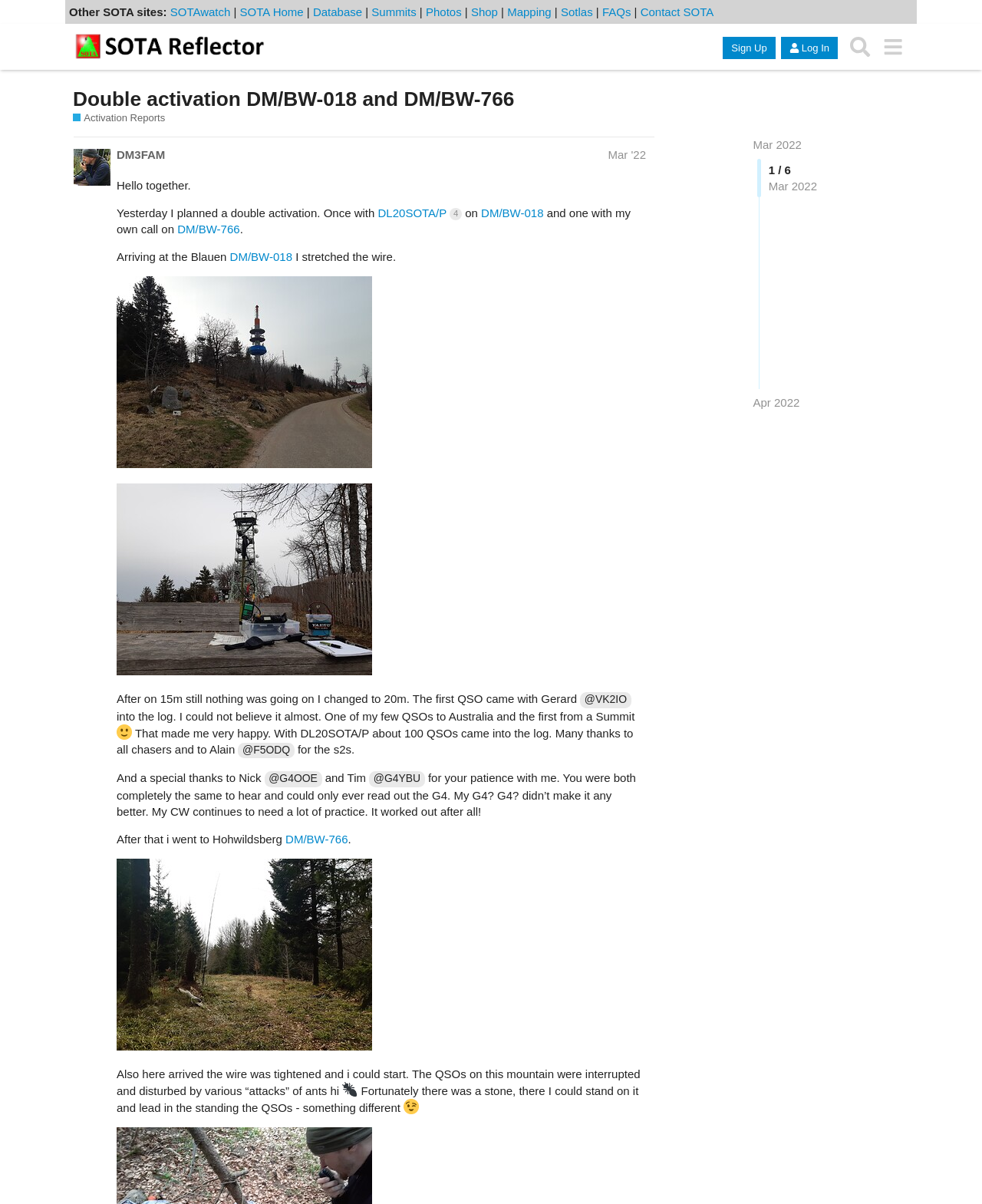Please locate the bounding box coordinates for the element that should be clicked to achieve the following instruction: "Click on the 'Sign Up' button". Ensure the coordinates are given as four float numbers between 0 and 1, i.e., [left, top, right, bottom].

[0.736, 0.031, 0.79, 0.049]